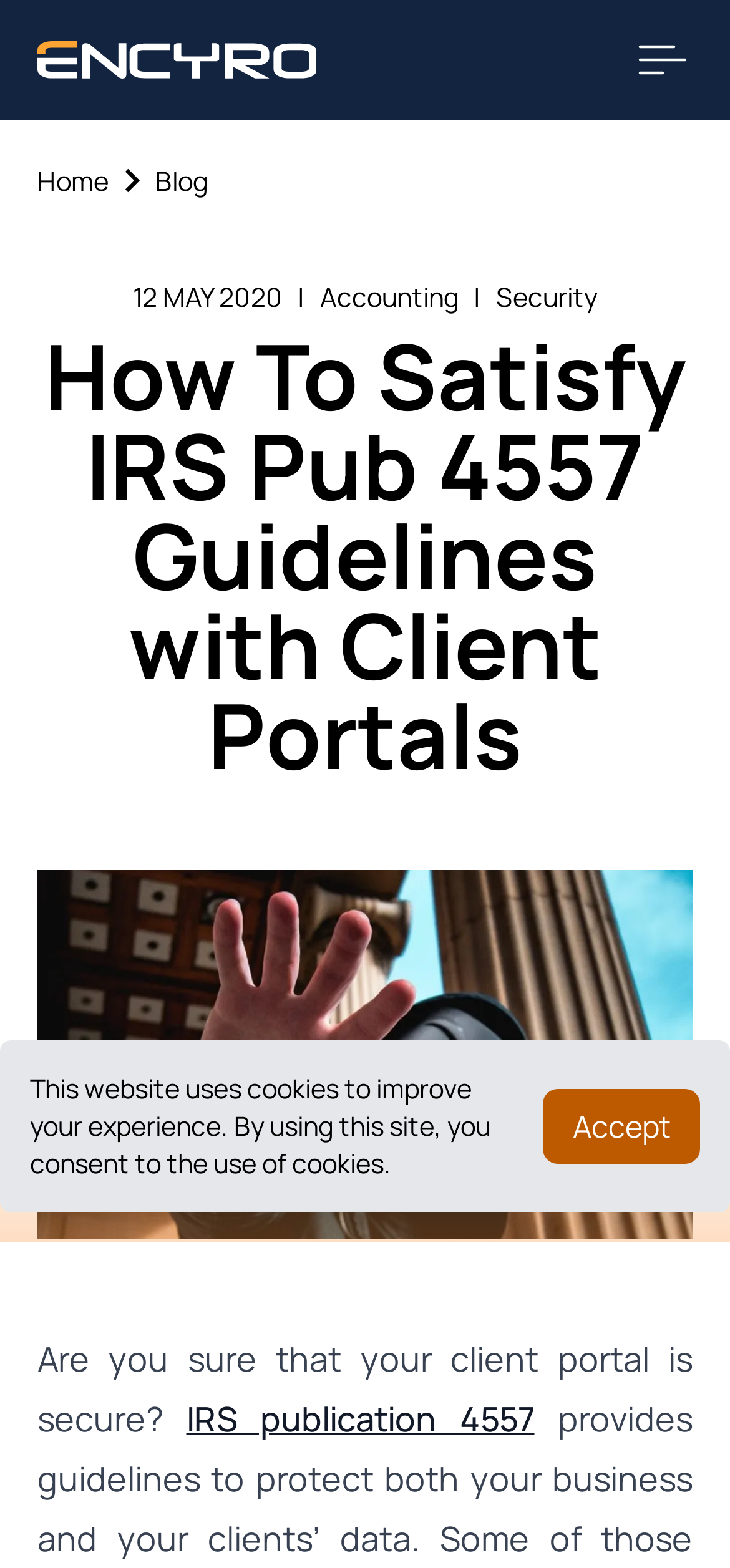What is the topic of the blog post or article?
Please provide a comprehensive answer based on the visual information in the image.

The webpage appears to be discussing the guidelines outlined in IRS publication 4557, specifically in the context of client portals, as indicated by the heading and subheading.